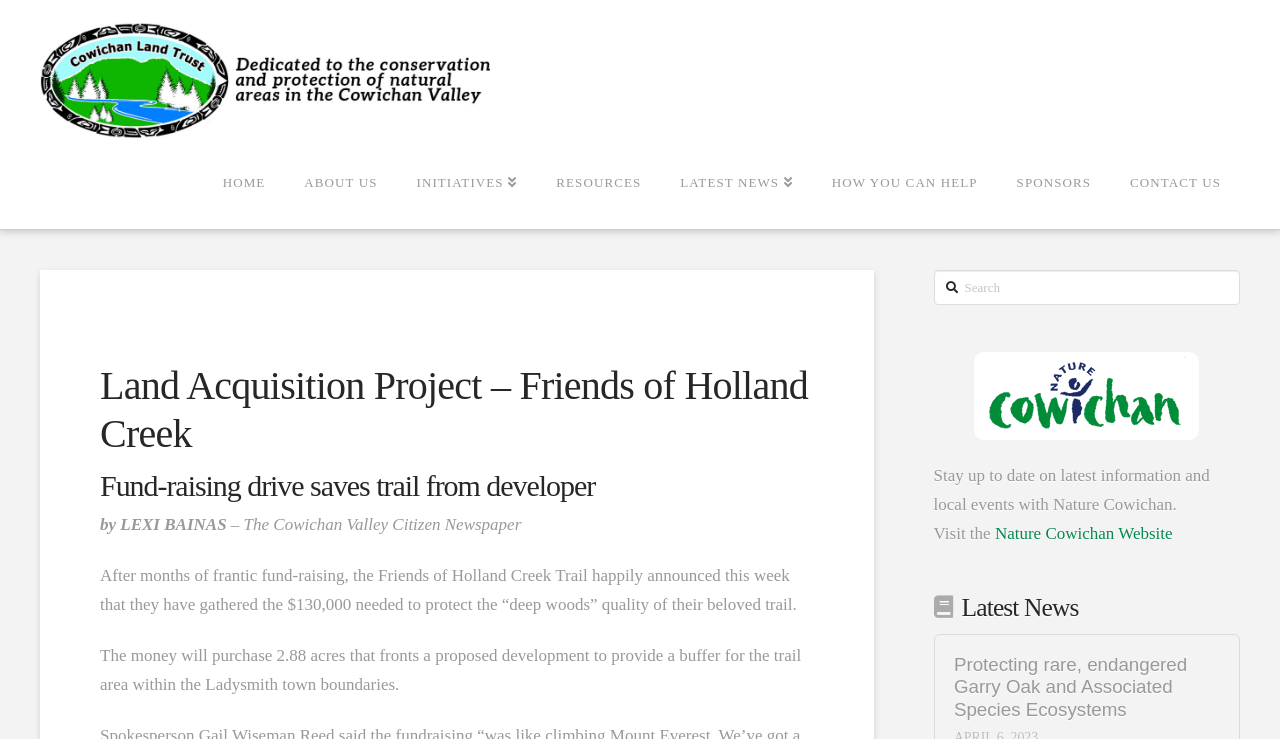What is the name of the website mentioned at the bottom of the page?
Please provide a detailed answer to the question.

The webpage has a section at the bottom that mentions staying up to date on latest information and local events with Nature Cowichan, and it provides a link to visit the Nature Cowichan Website.